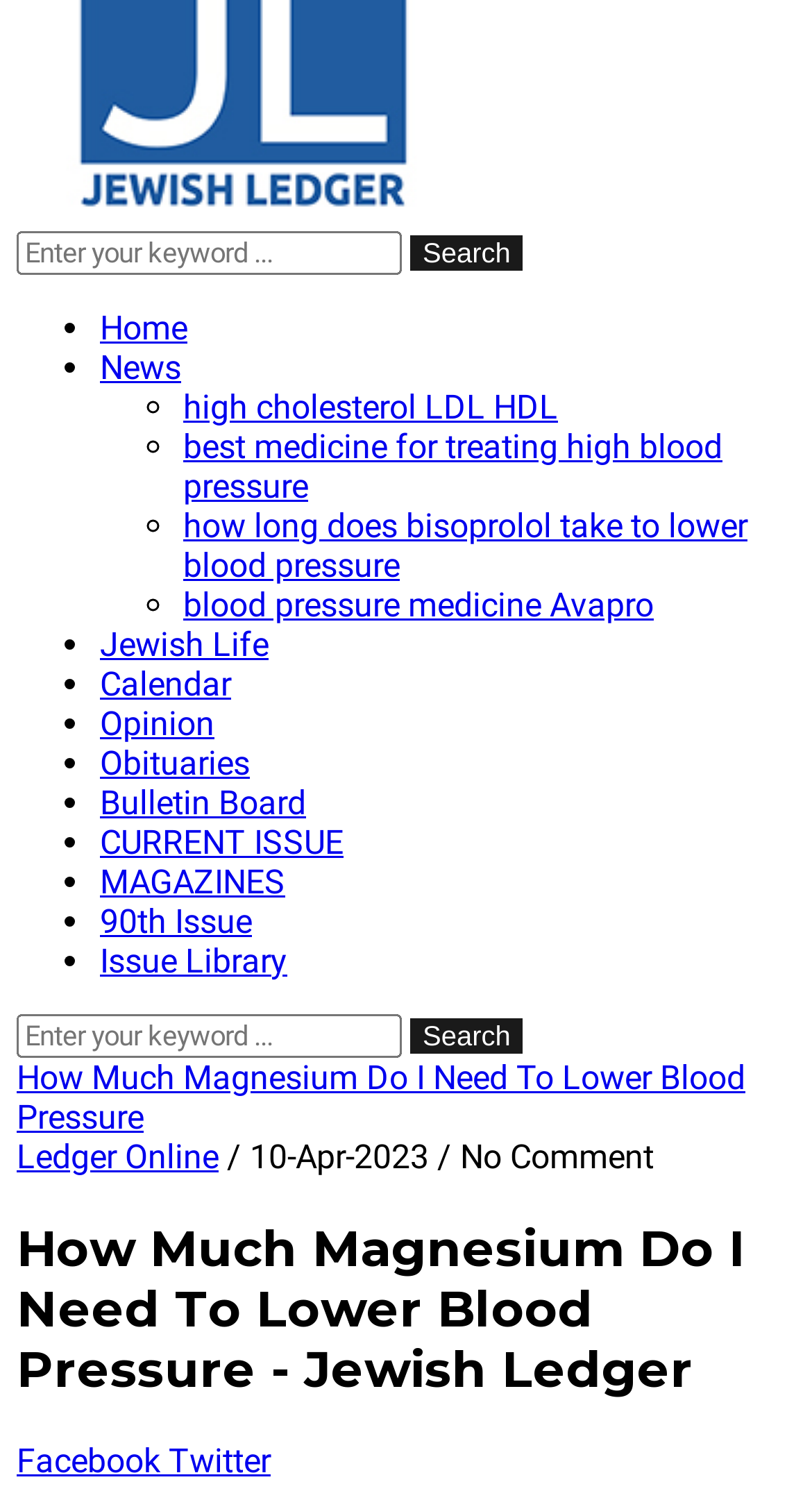Specify the bounding box coordinates of the area to click in order to follow the given instruction: "Search for a keyword."

[0.021, 0.155, 0.495, 0.184]